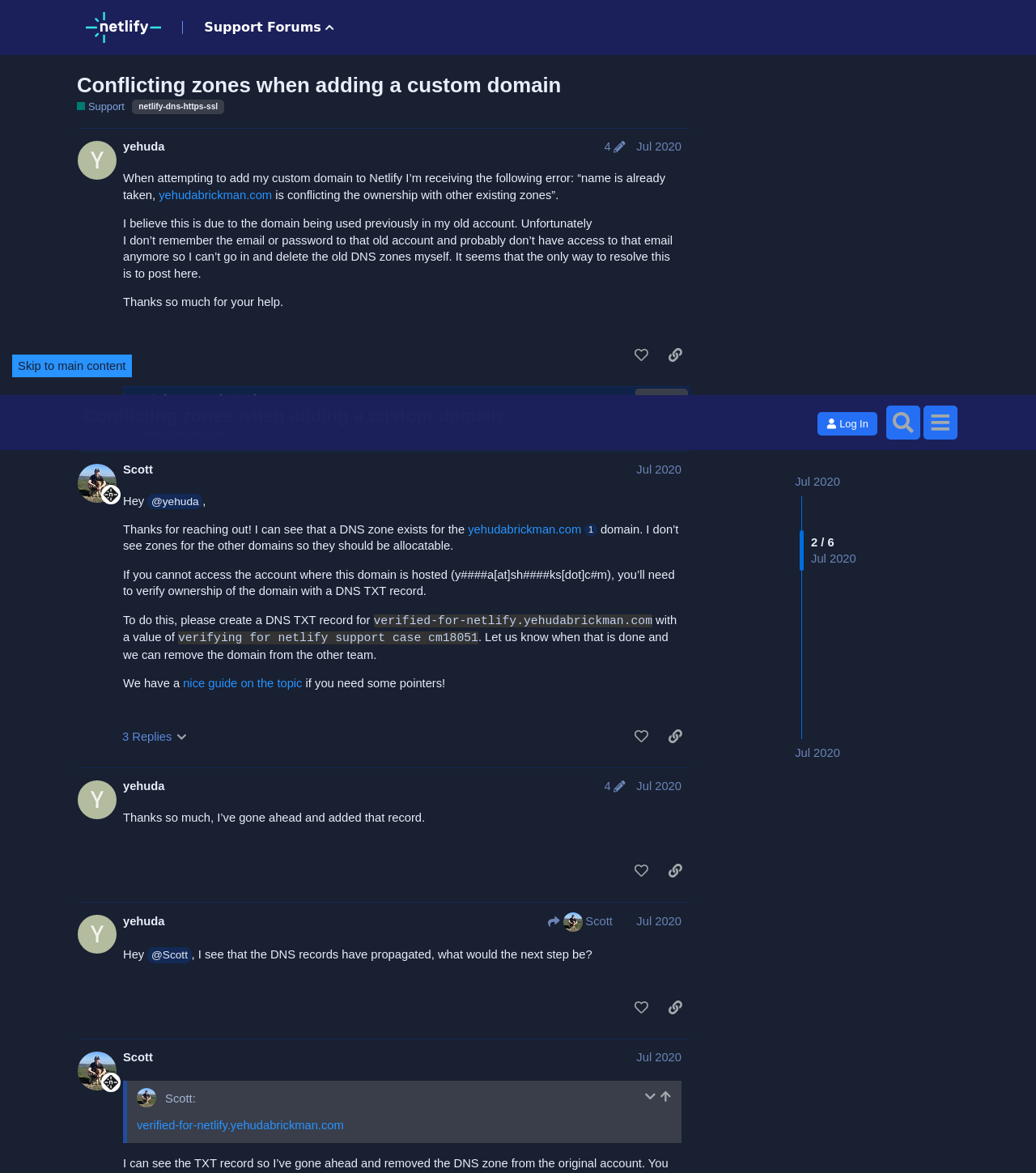Please identify the bounding box coordinates of the clickable element to fulfill the following instruction: "Click the link to Support Guides". The coordinates should be four float numbers between 0 and 1, i.e., [left, top, right, bottom].

[0.08, 0.027, 0.126, 0.038]